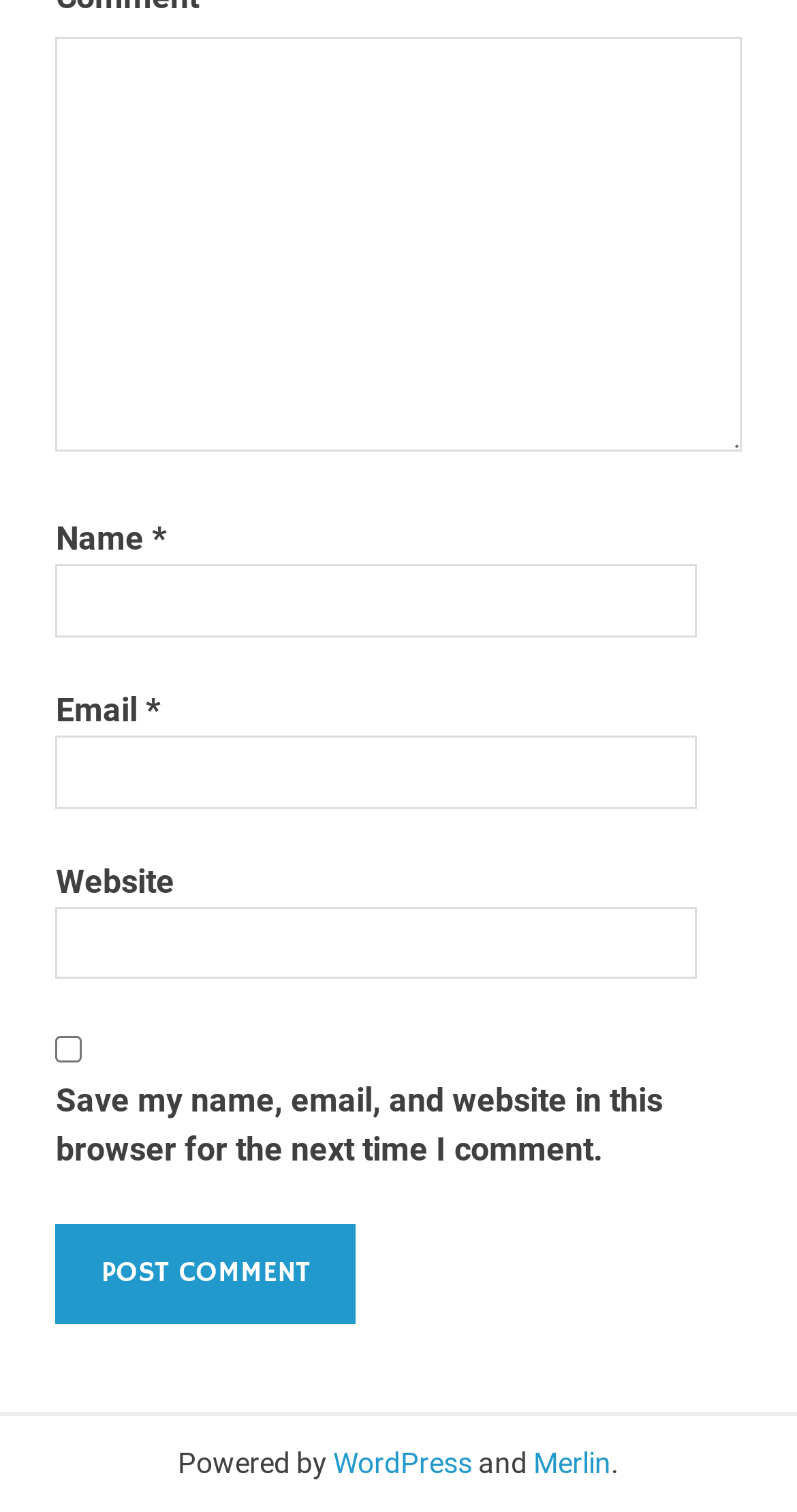Please identify the bounding box coordinates of the element's region that should be clicked to execute the following instruction: "Enter a comment". The bounding box coordinates must be four float numbers between 0 and 1, i.e., [left, top, right, bottom].

[0.07, 0.024, 0.93, 0.299]